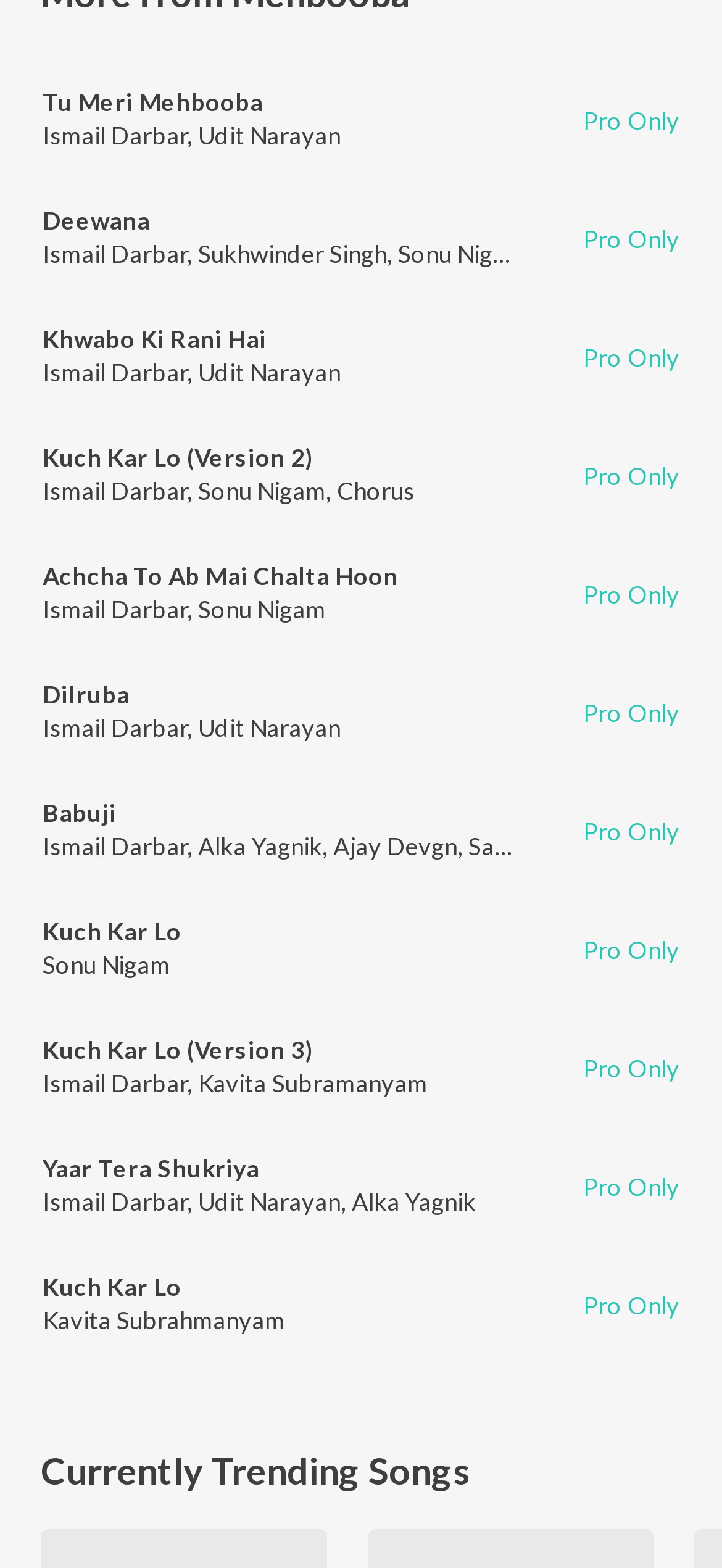Reply to the question with a brief word or phrase: Who is the composer of the song 'Tu Meri Mehbooba'?

Ismail Darbar